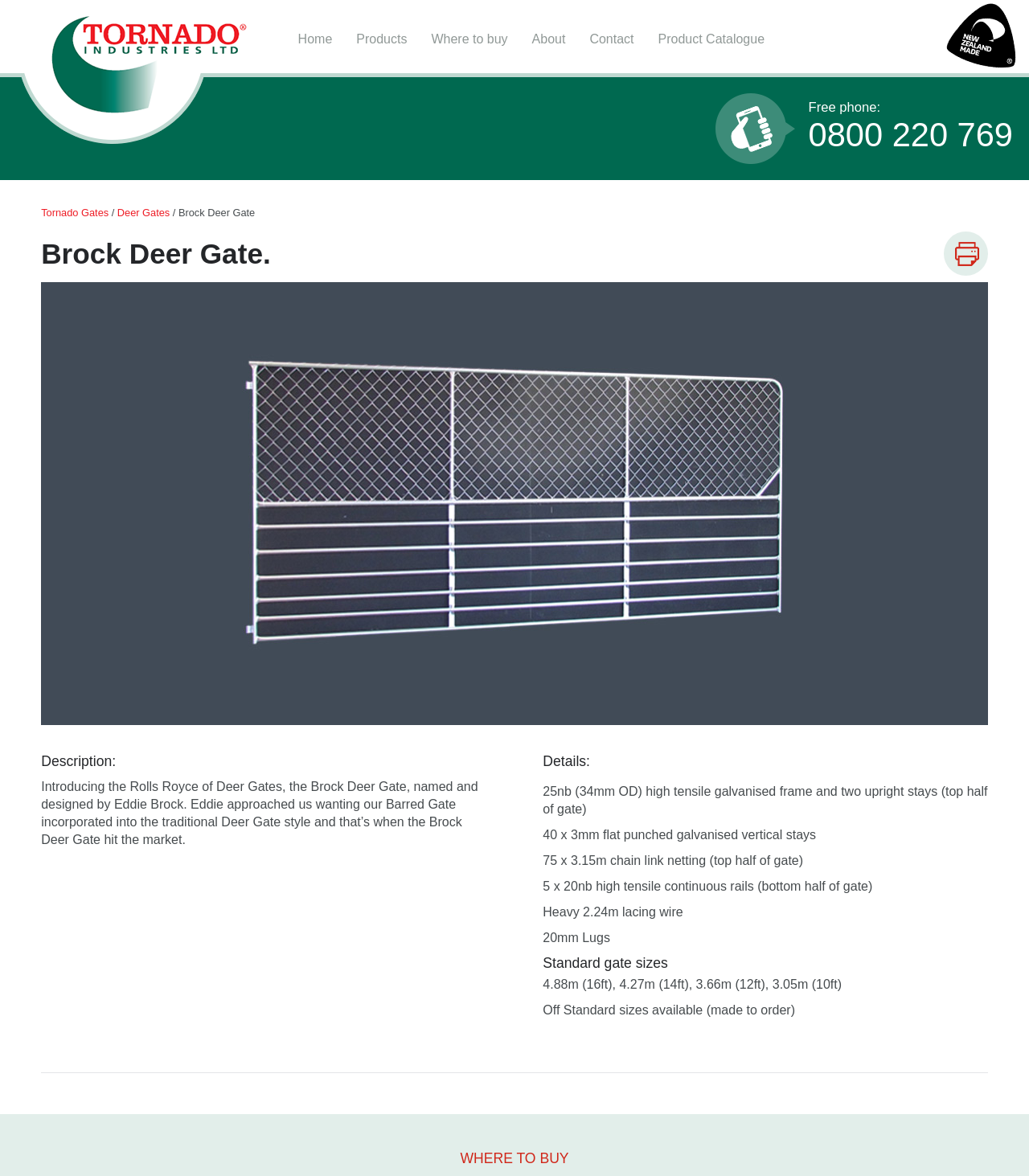Please identify the bounding box coordinates of the region to click in order to complete the given instruction: "Learn about Photographing Pictorial Landscapes". The coordinates should be four float numbers between 0 and 1, i.e., [left, top, right, bottom].

None